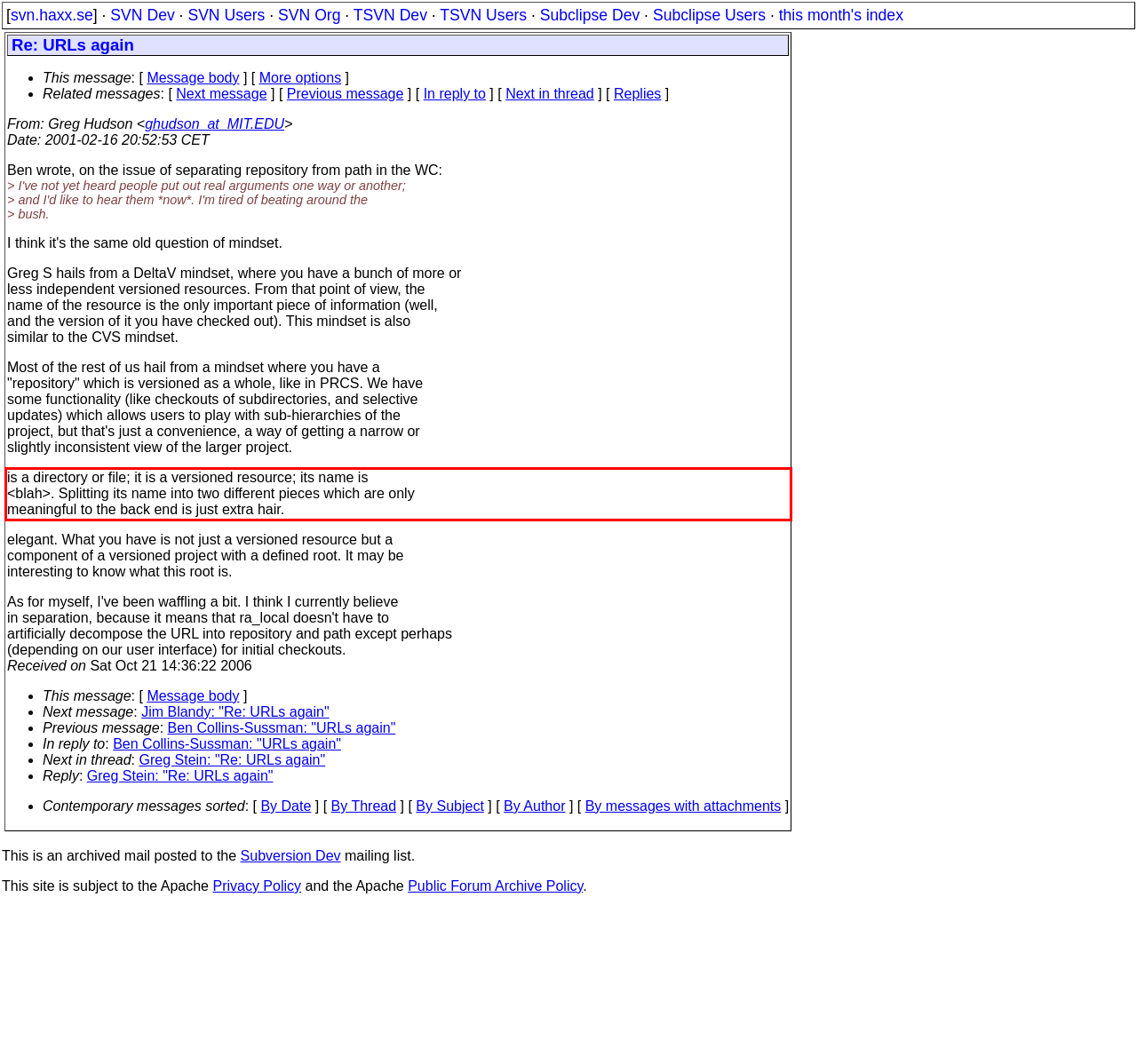Please examine the webpage screenshot and extract the text within the red bounding box using OCR.

is a directory or file; it is a versioned resource; its name is <blah>. Splitting its name into two different pieces which are only meaningful to the back end is just extra hair.